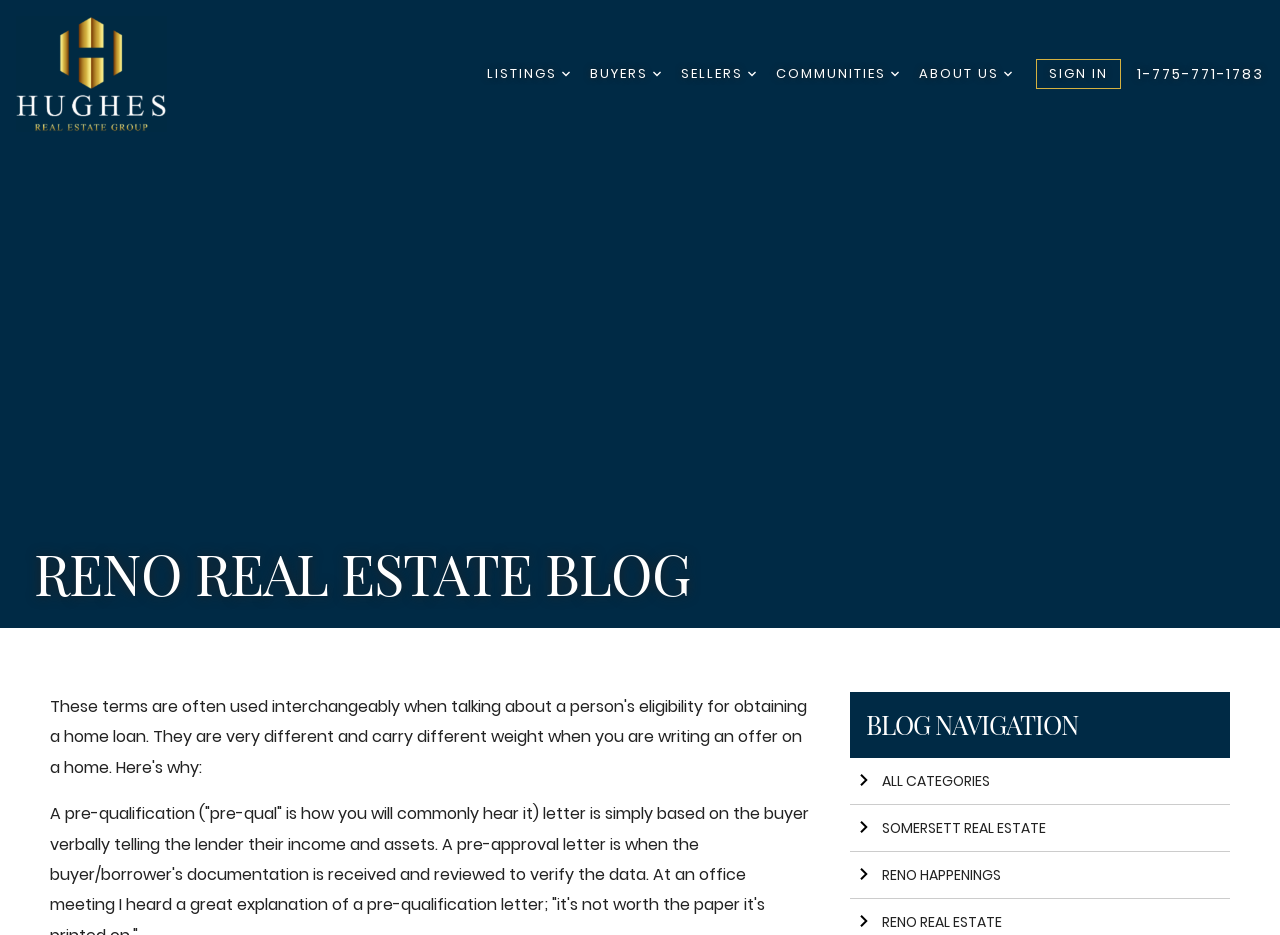Determine the bounding box coordinates of the region to click in order to accomplish the following instruction: "Expand LISTINGS dropdown". Provide the coordinates as four float numbers between 0 and 1, specifically [left, top, right, bottom].

[0.38, 0.062, 0.445, 0.097]